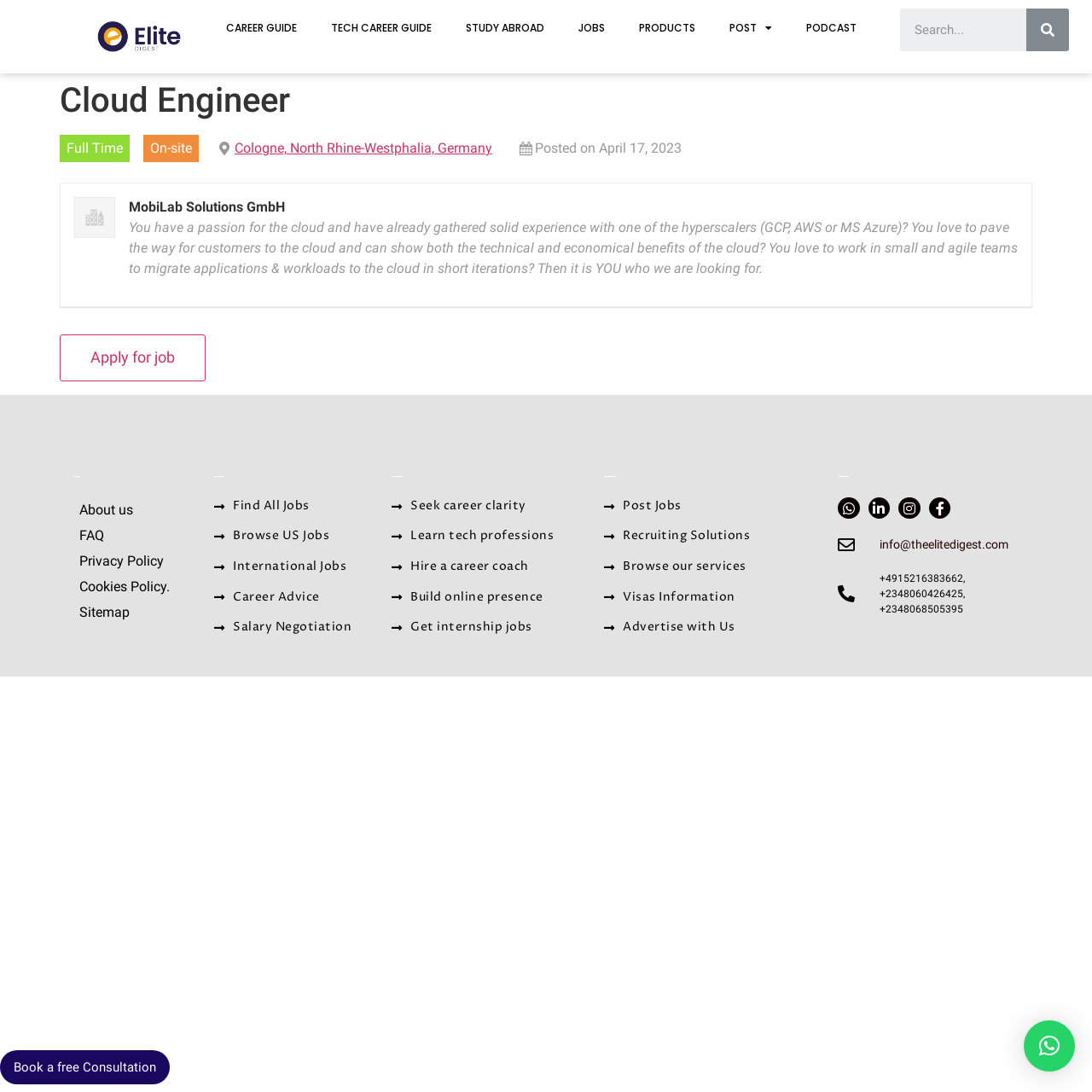What is the company name?
Using the image as a reference, answer the question in detail.

I found the company name by looking at the image element with the text 'MobiLab Solutions GmbH' which is located above the job description.